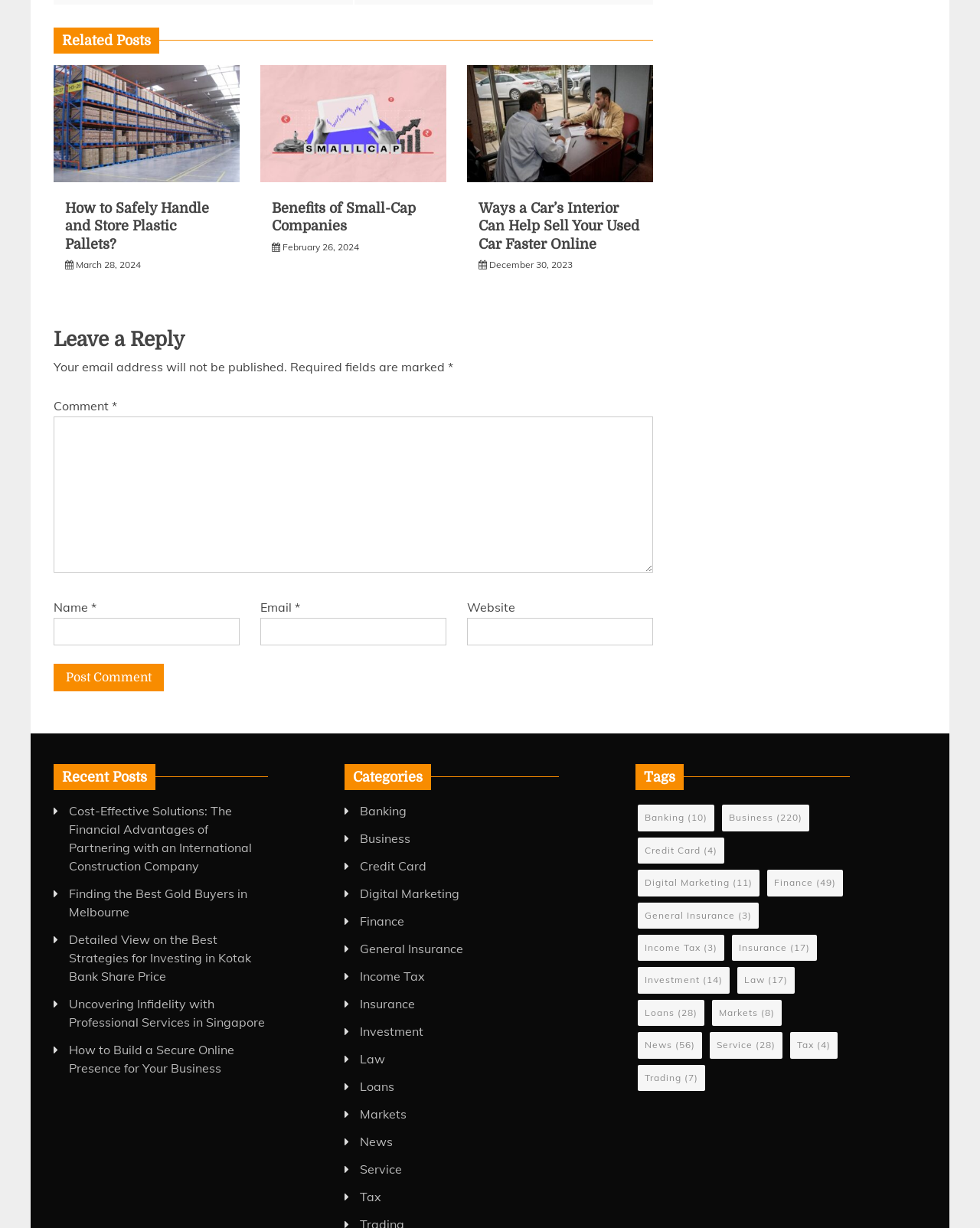Identify the bounding box coordinates of the region that should be clicked to execute the following instruction: "Click on the 'Post Comment' button".

[0.055, 0.541, 0.167, 0.563]